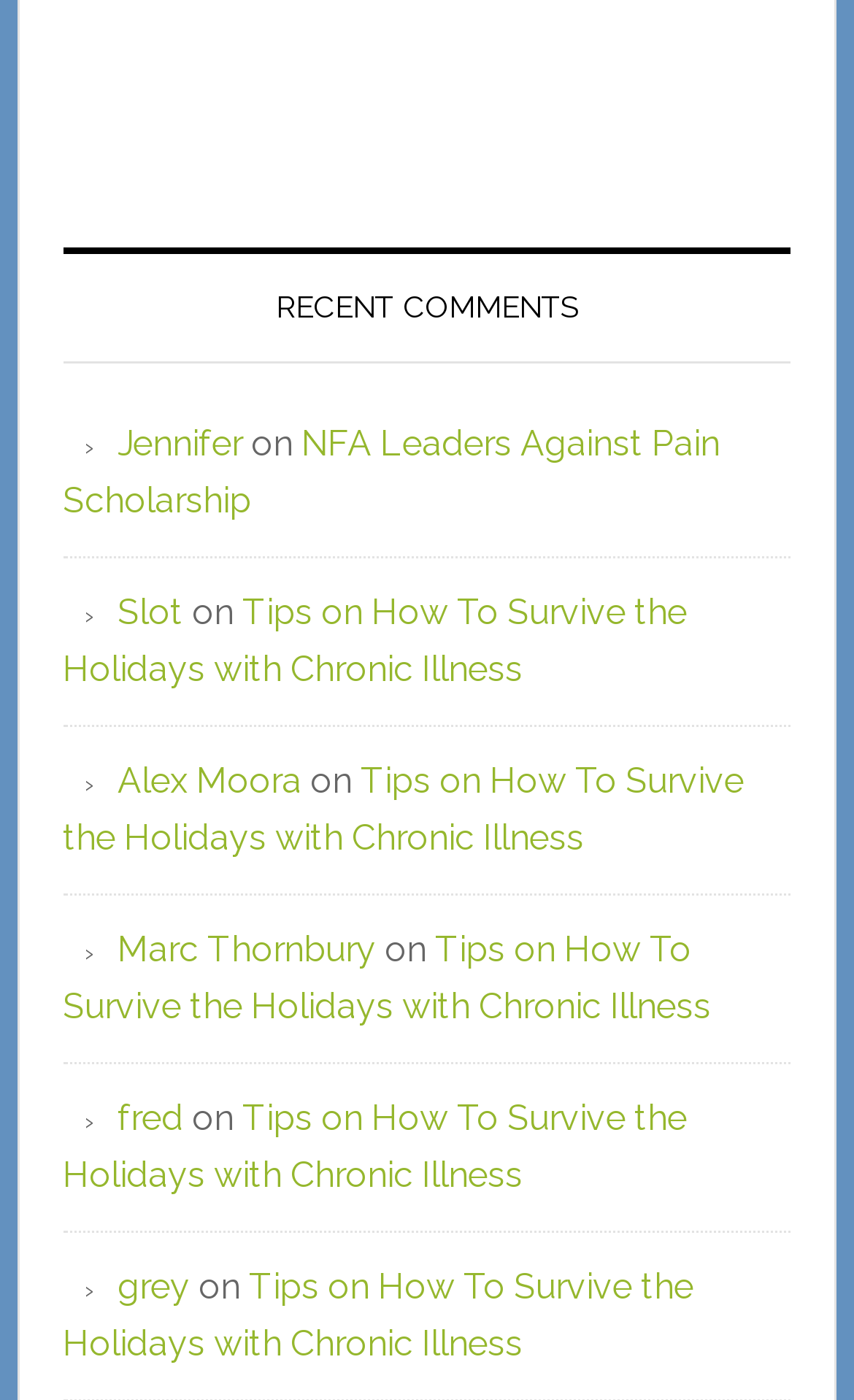Can you specify the bounding box coordinates of the area that needs to be clicked to fulfill the following instruction: "view fred's post"?

[0.138, 0.783, 0.215, 0.813]